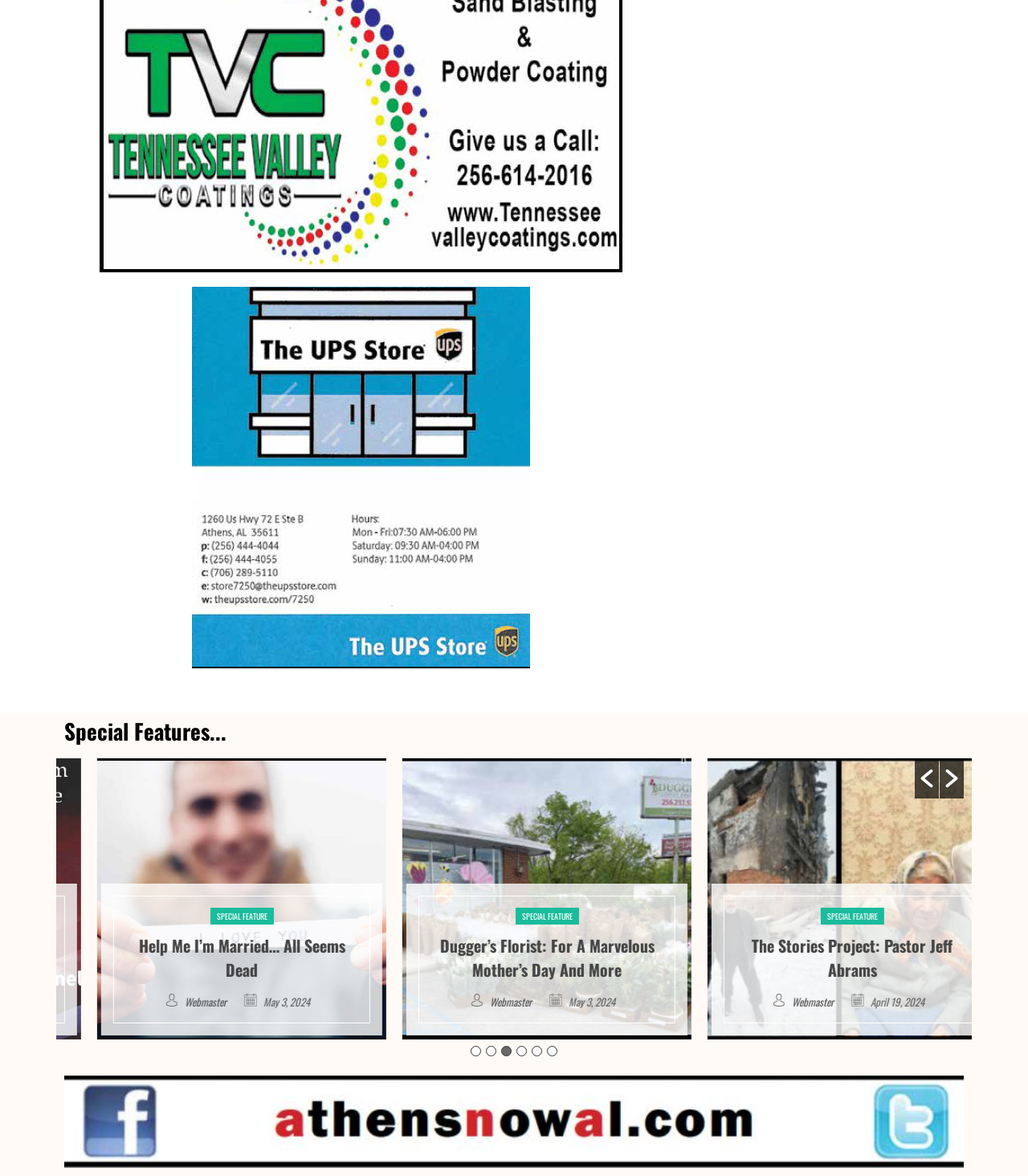Kindly determine the bounding box coordinates for the clickable area to achieve the given instruction: "Click the next button".

[0.914, 0.645, 0.938, 0.679]